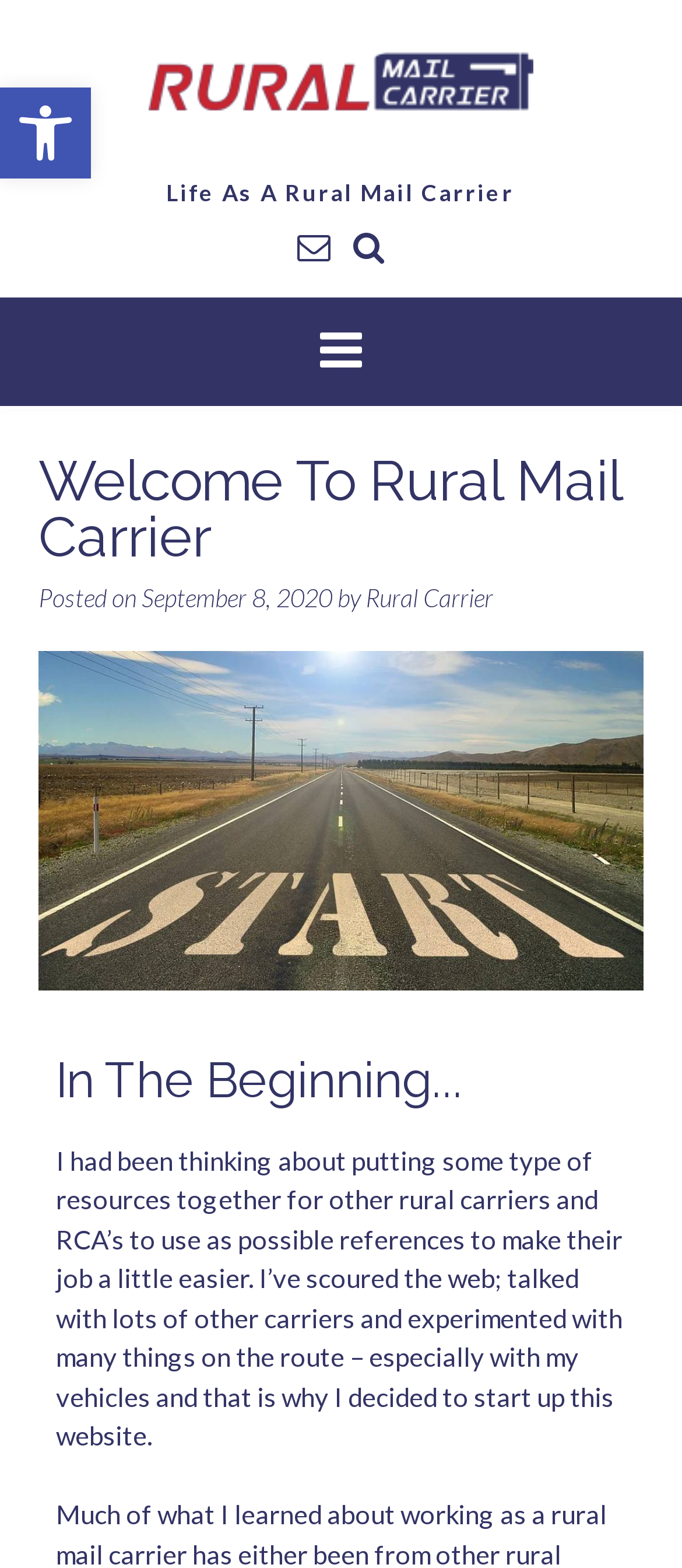Identify the bounding box of the UI component described as: "Rural Carrier".

[0.536, 0.371, 0.723, 0.39]